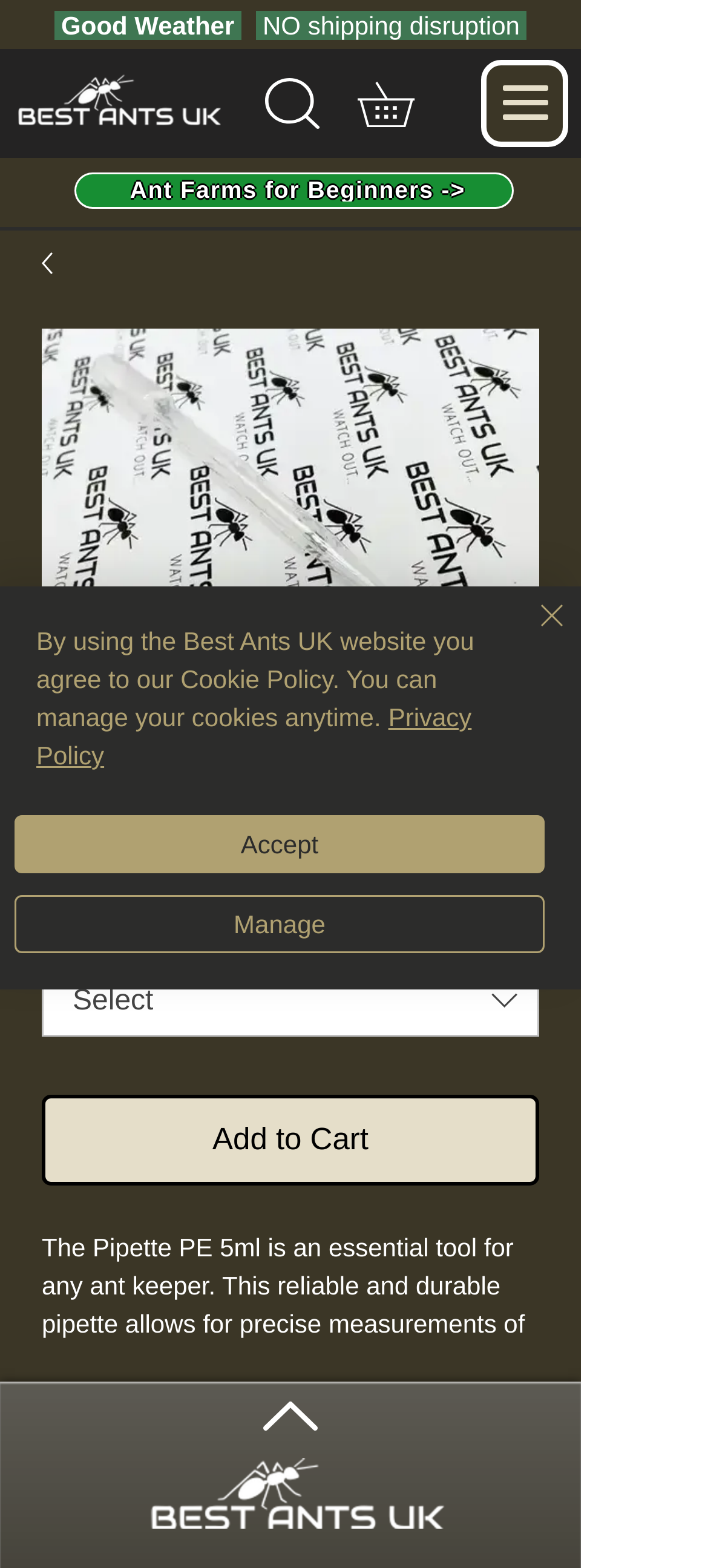Respond to the question with just a single word or phrase: 
What is the function of the 'Add to Cart' button?

Add product to cart